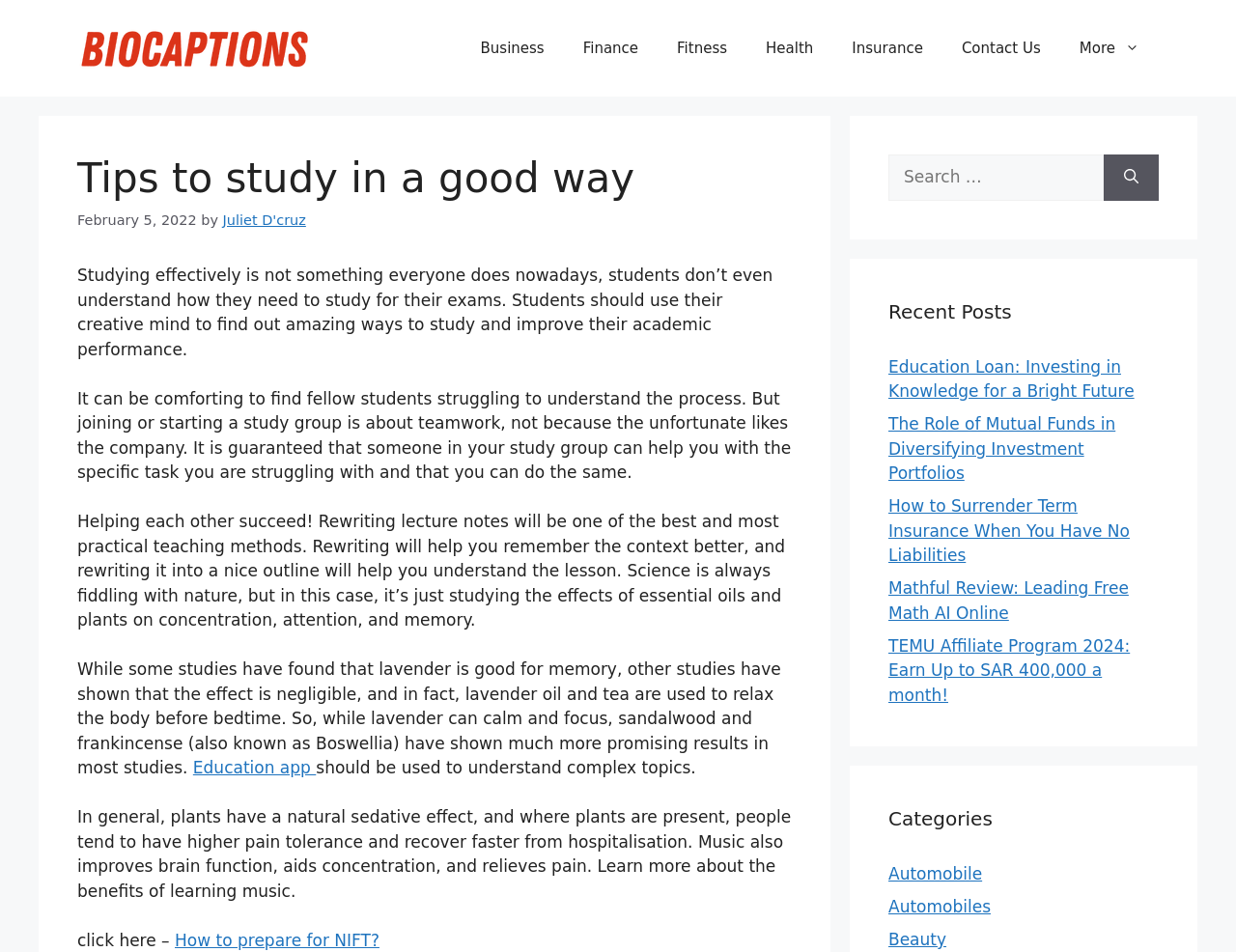Show the bounding box coordinates of the element that should be clicked to complete the task: "Click on ABOUT link".

None